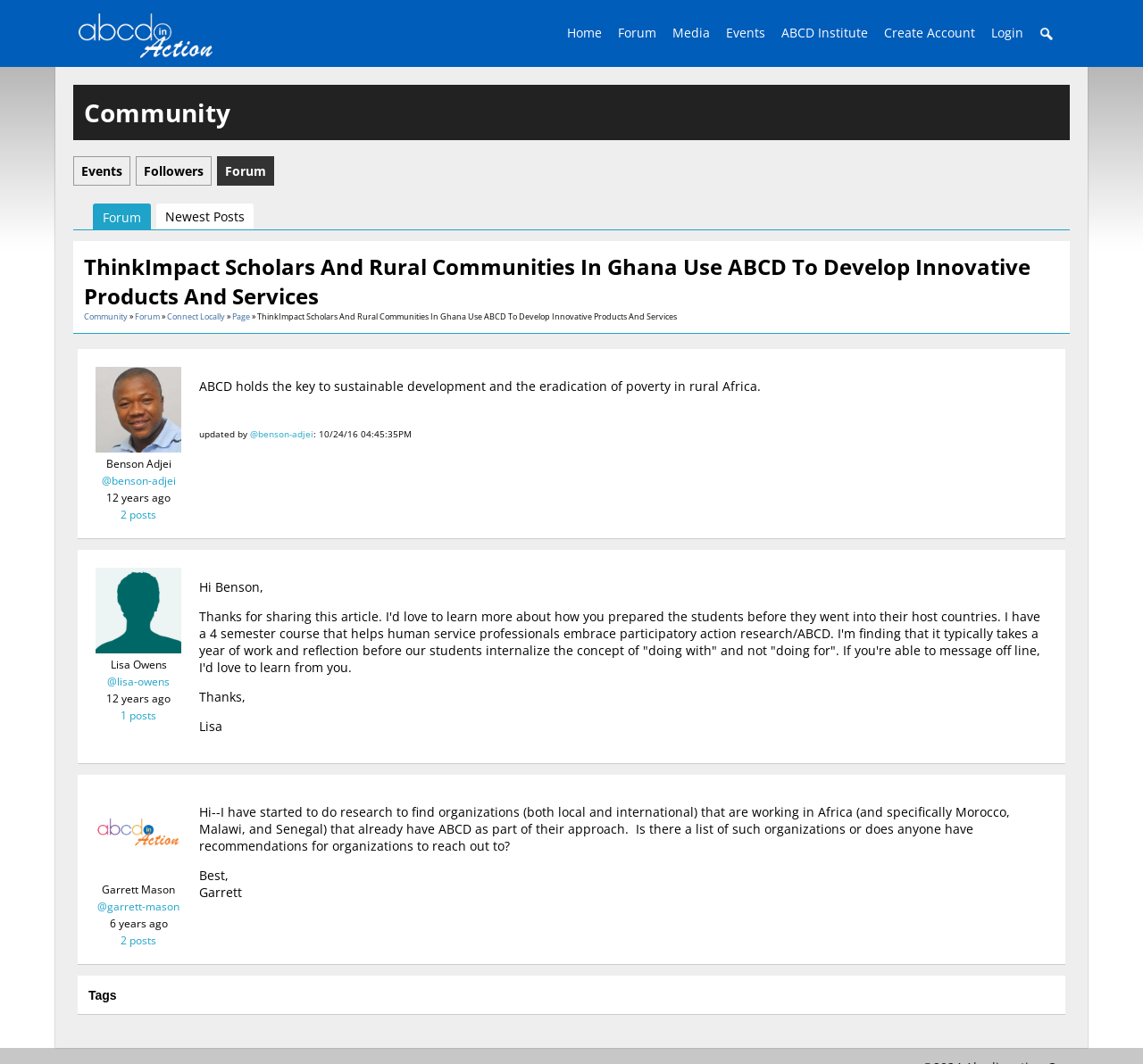Generate a thorough caption that explains the contents of the webpage.

The webpage is about a community forum discussing ABCD (Asset-Based Community Development) and its applications in rural Africa. At the top, there is a logo and a navigation menu with links to "Home", "Forum", "Media", "Events", "ABCD Institute", "Create Account", and "Login". Below the navigation menu, there is a heading that reads "ThinkImpact Scholars And Rural Communities In Ghana Use ABCD To Develop Innovative Products And Services".

The main content of the page is divided into three sections, each containing a table with rows of user posts. Each post includes a user's profile picture, their name, and the content of their post. The posts are from users Benson Adjei, Lisa Owens, and Garrett Mason, and they discuss topics related to ABCD, such as sharing articles, asking questions, and seeking recommendations for organizations working in Africa.

To the left of the main content, there is a sidebar with links to "Community", "Events", "Followers", and "Forum". There is also a search bar at the top right corner of the page. At the bottom of the page, there is a heading that reads "Tags".